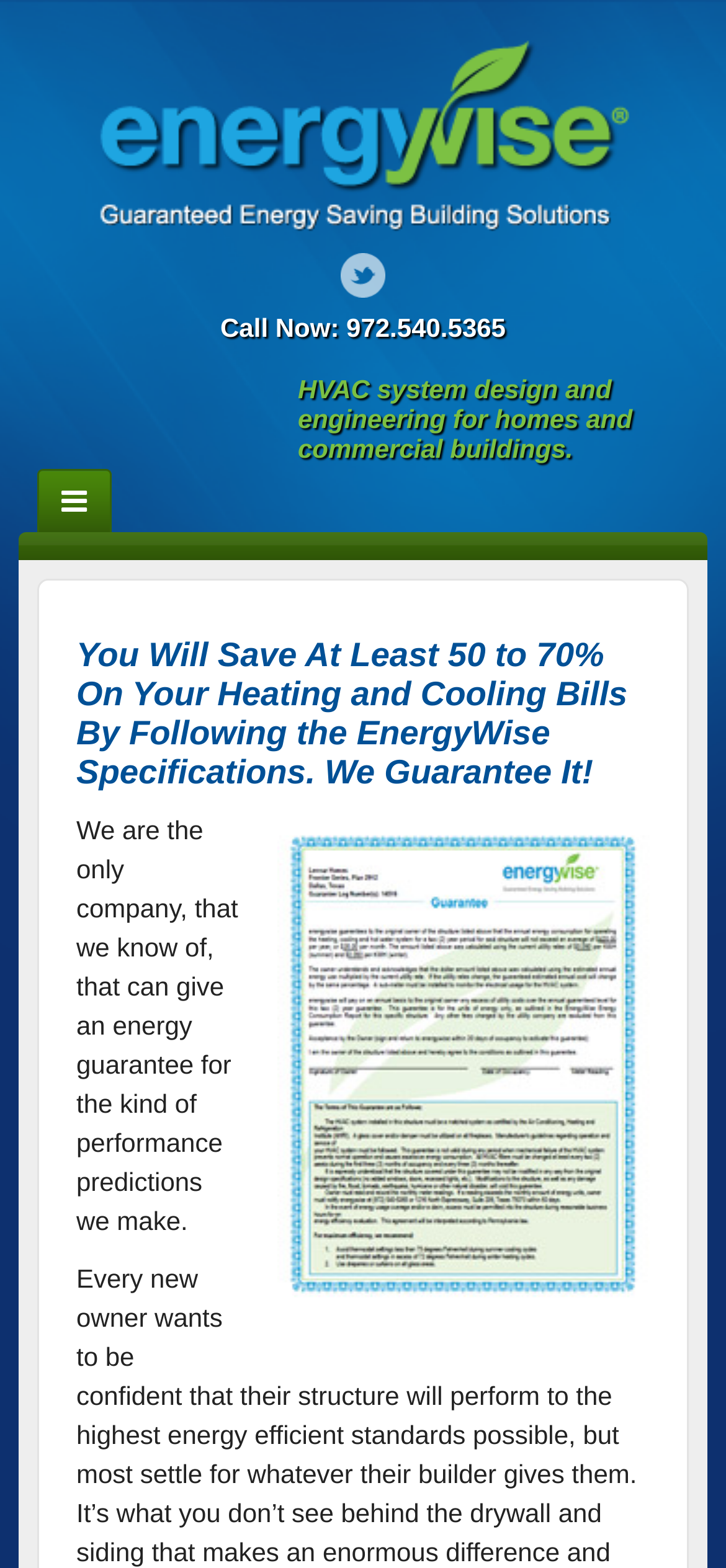Answer the question with a single word or phrase: 
What is the company's unique claim?

Energy guarantee